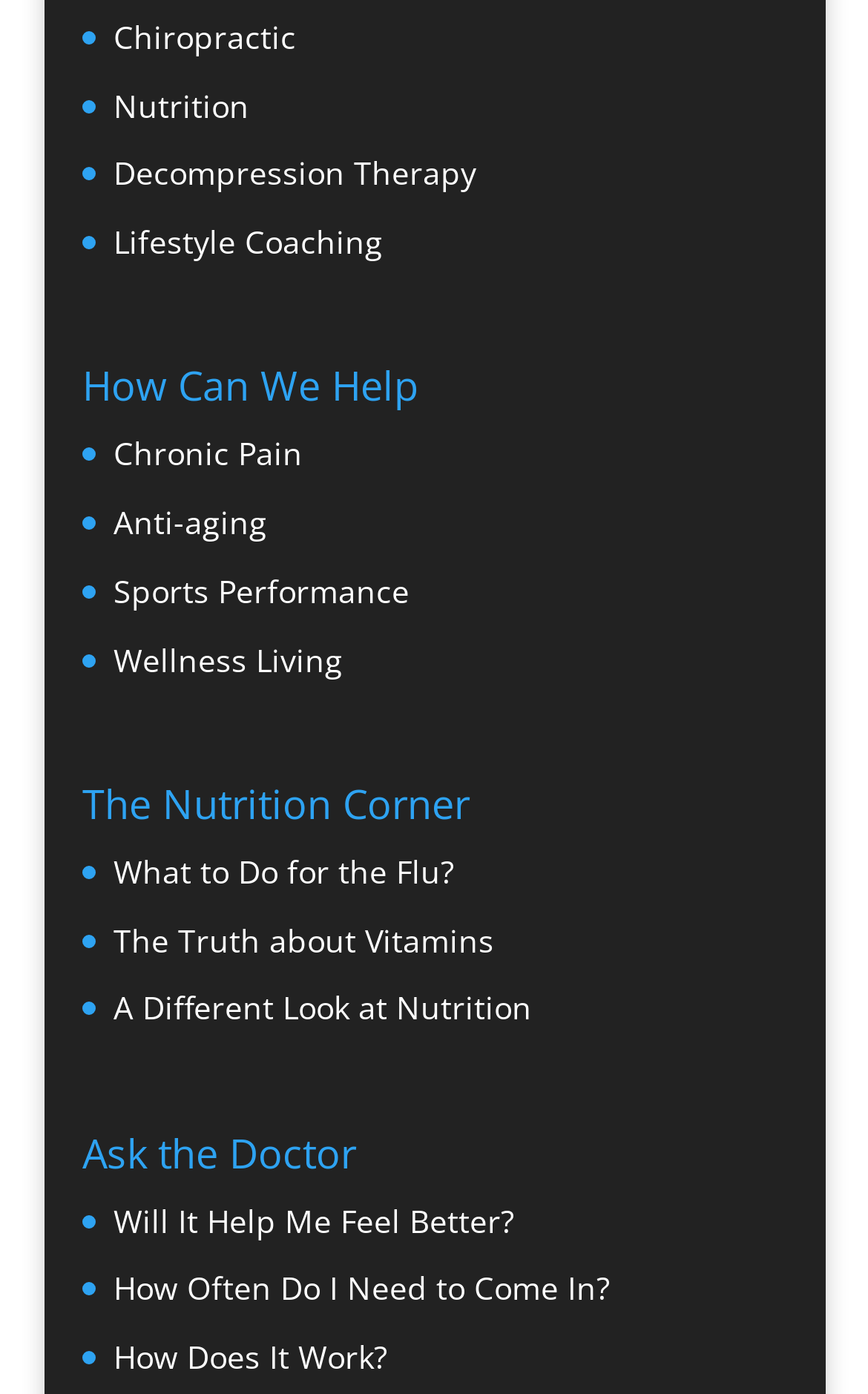What services are offered by this healthcare provider?
Look at the image and respond with a one-word or short-phrase answer.

Chiropractic, Nutrition, etc.